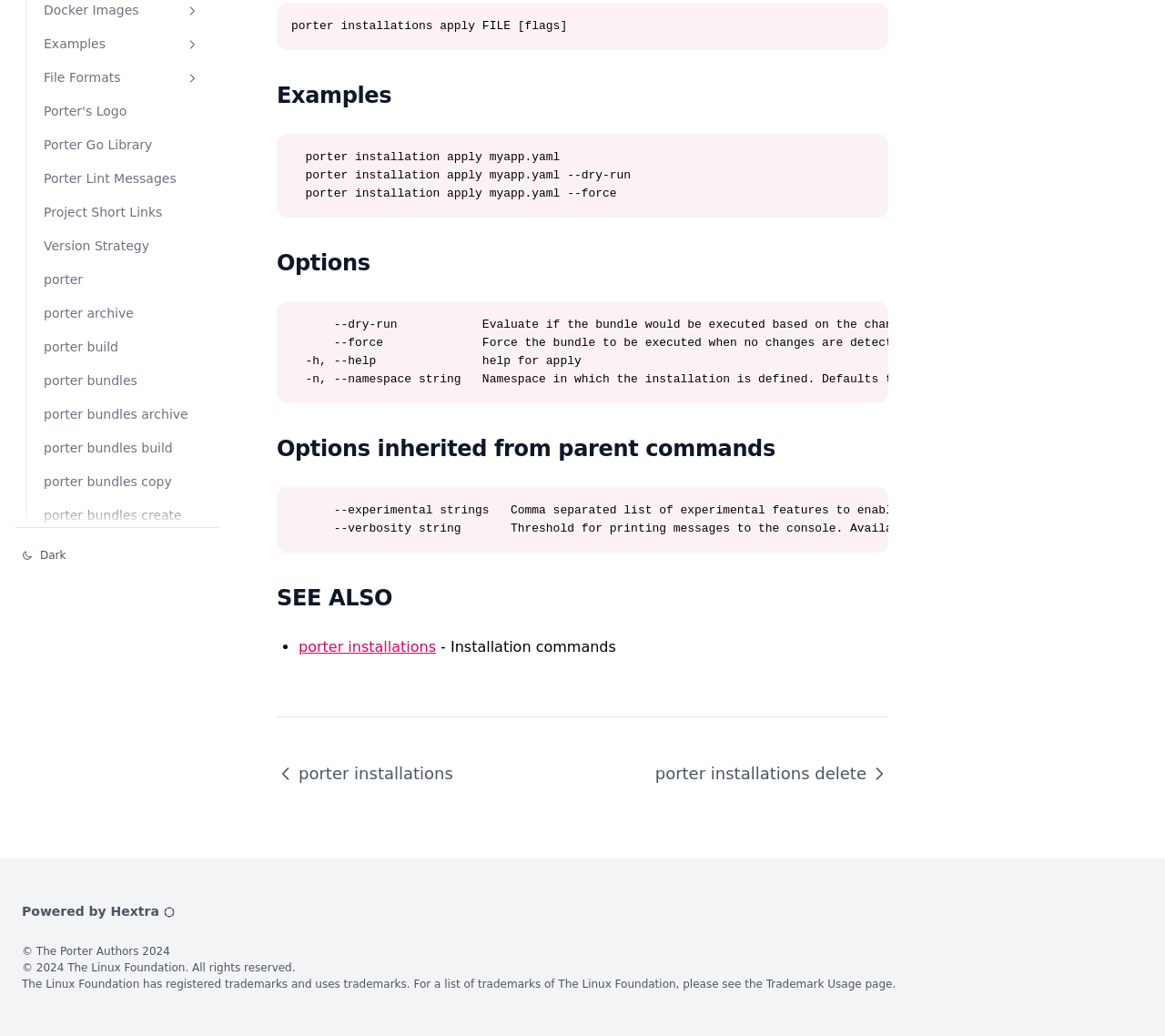Locate the UI element described by Examples and provide its bounding box coordinates. Use the format (top-left x, top-left y, bottom-right x, bottom-right y) with all values as floating point numbers between 0 and 1.

[0.031, 0.028, 0.178, 0.057]